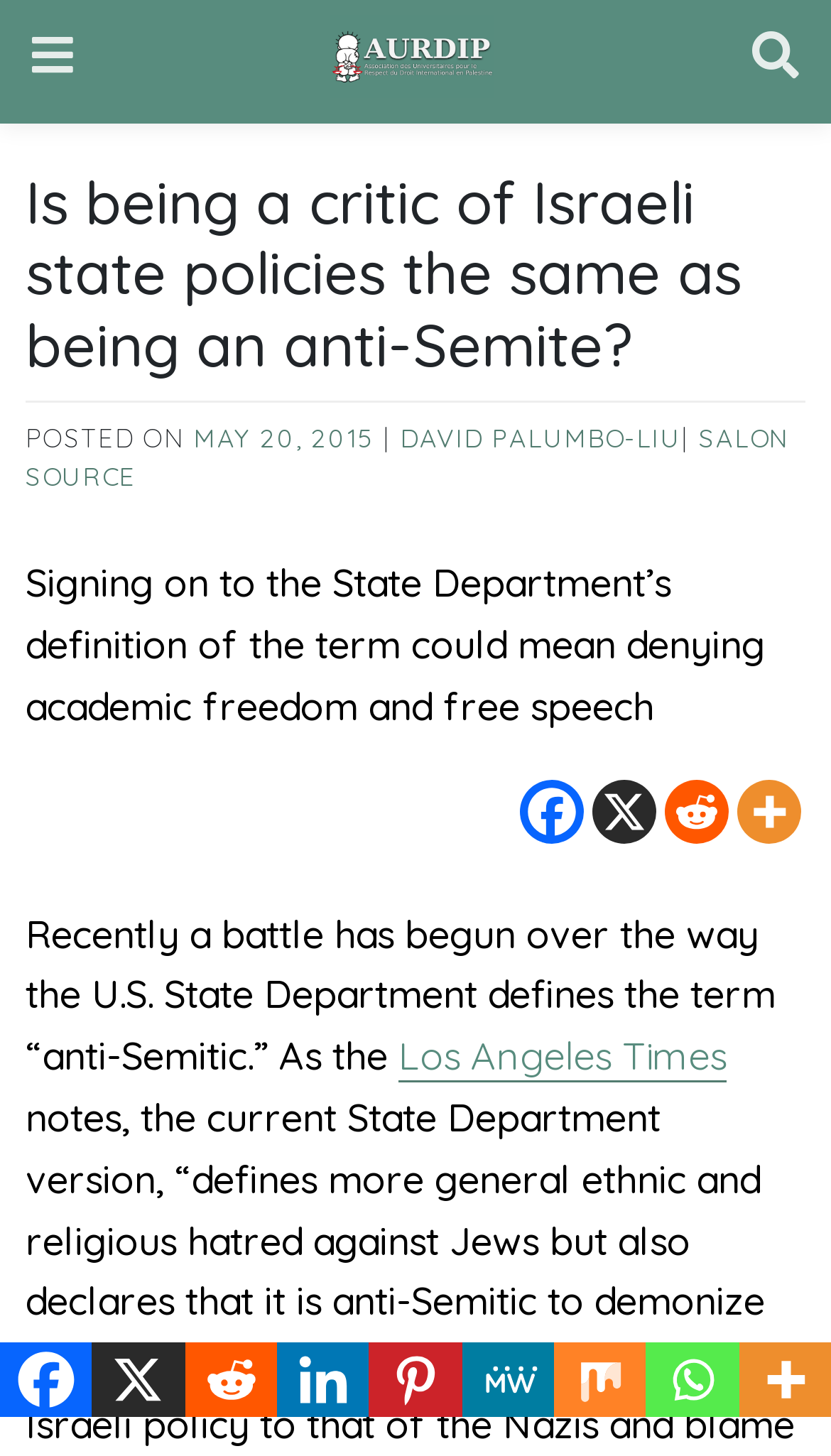Extract the main headline from the webpage and generate its text.

Is being a critic of Israeli state policies the same as being an anti-Semite?